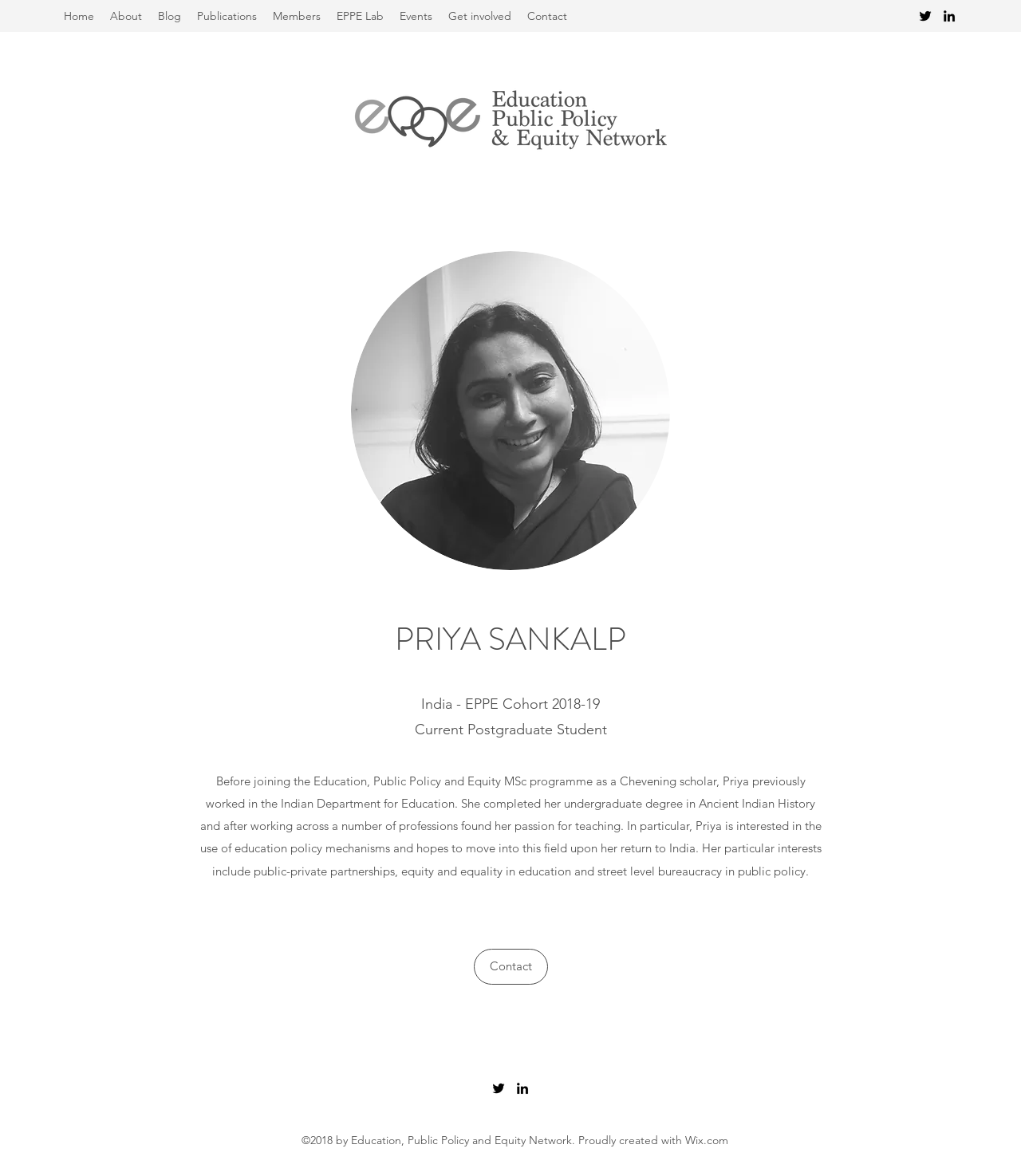What is Priya Sankalp's current occupation?
Based on the image content, provide your answer in one word or a short phrase.

Postgraduate Student